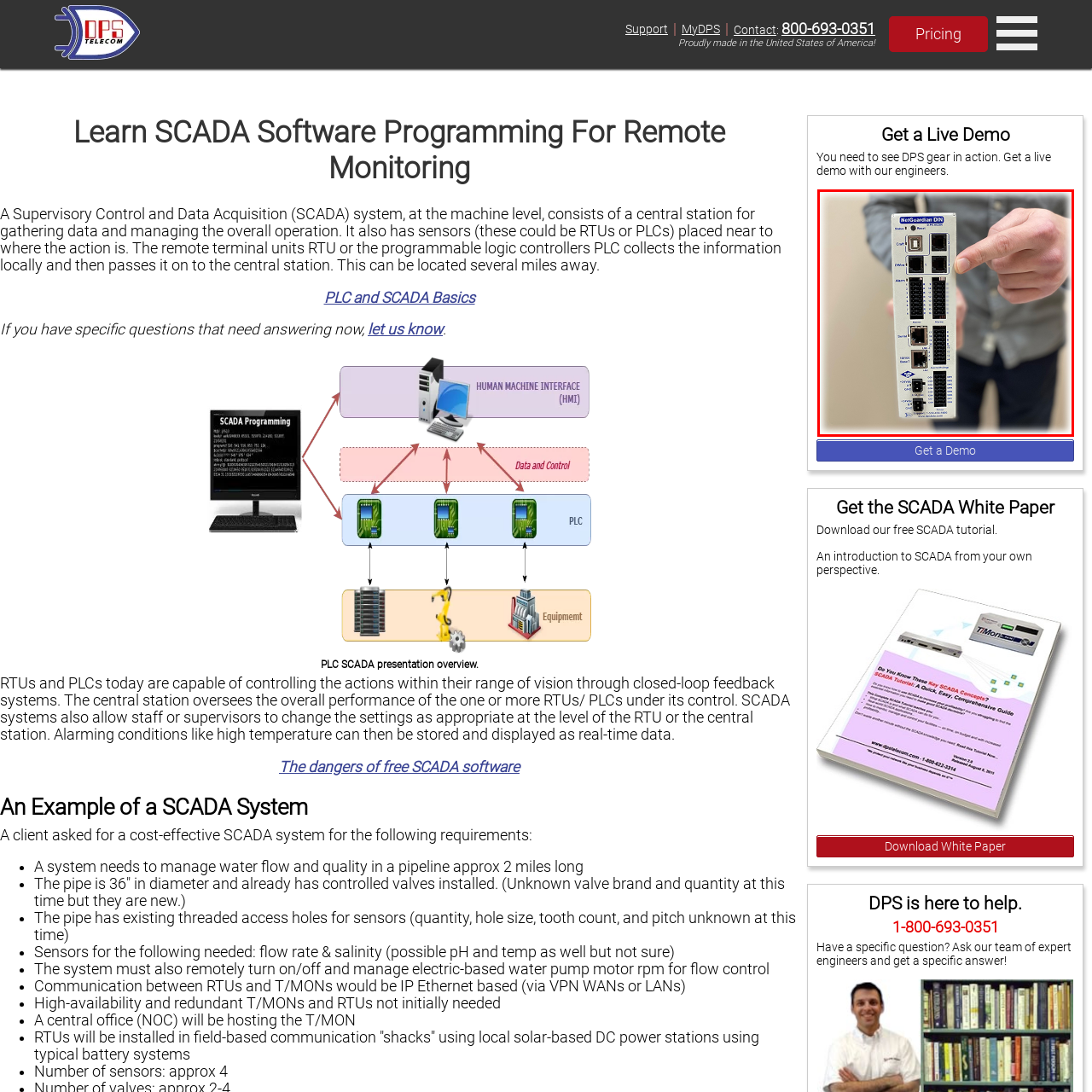Offer a detailed explanation of the scene within the red bounding box.

The image showcases a person holding a NetGuardian DIN device, a crucial component in Supervisory Control and Data Acquisition (SCADA) systems. The device features various input/output ports and communication connections, allowing it to interface with different sensors and controllers to facilitate remote monitoring and management. The individual is demonstrating the device, emphasizing its role in monitoring and controlling equipment, potentially in environments like water management systems or industrial applications. The background is neutral, focusing attention on the device itself, highlighting its functionality in modern SCADA applications.